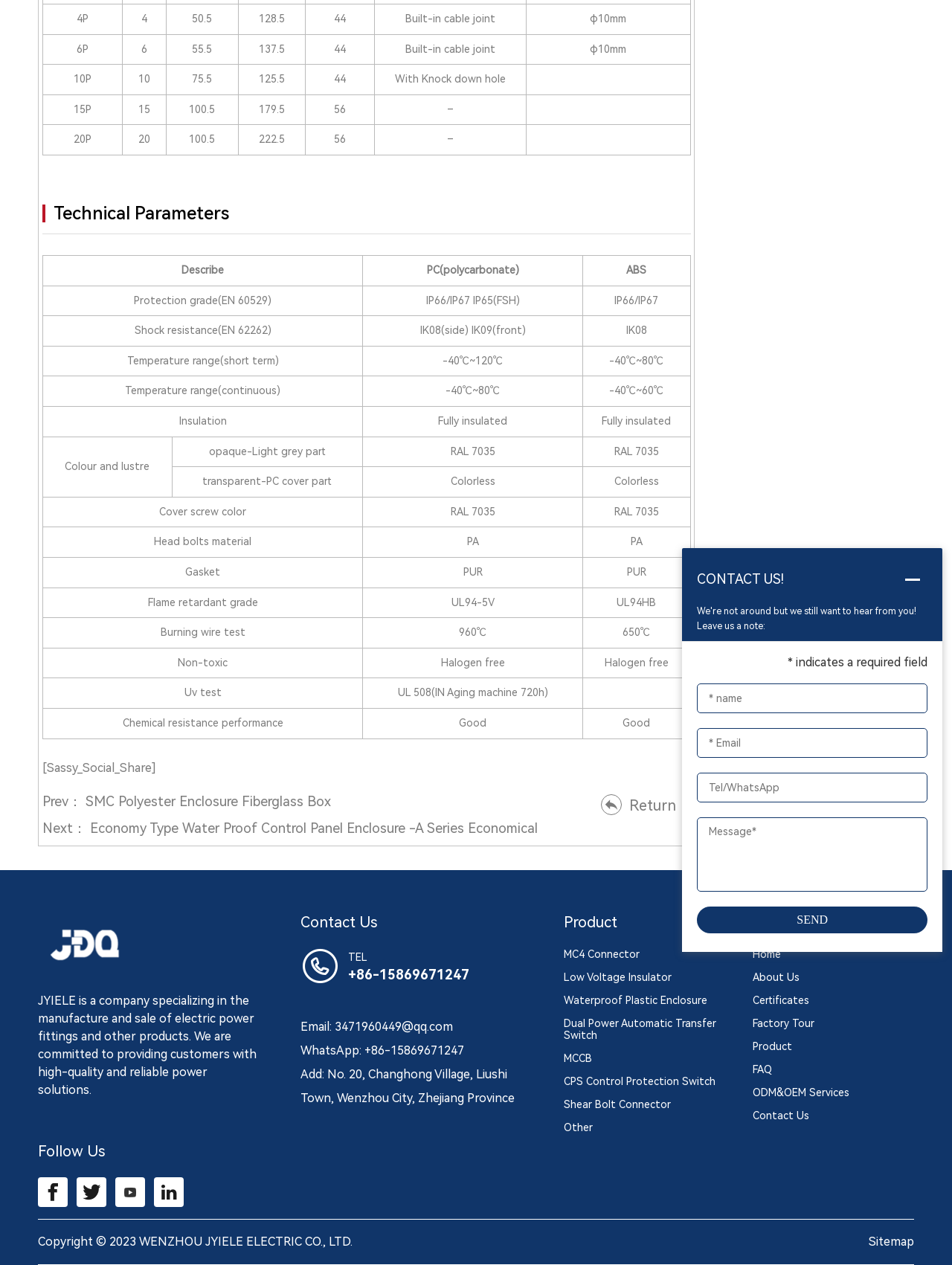Using the format (top-left x, top-left y, bottom-right x, bottom-right y), and given the element description, identify the bounding box coordinates within the screenshot: Factory Tour

[0.791, 0.804, 0.856, 0.815]